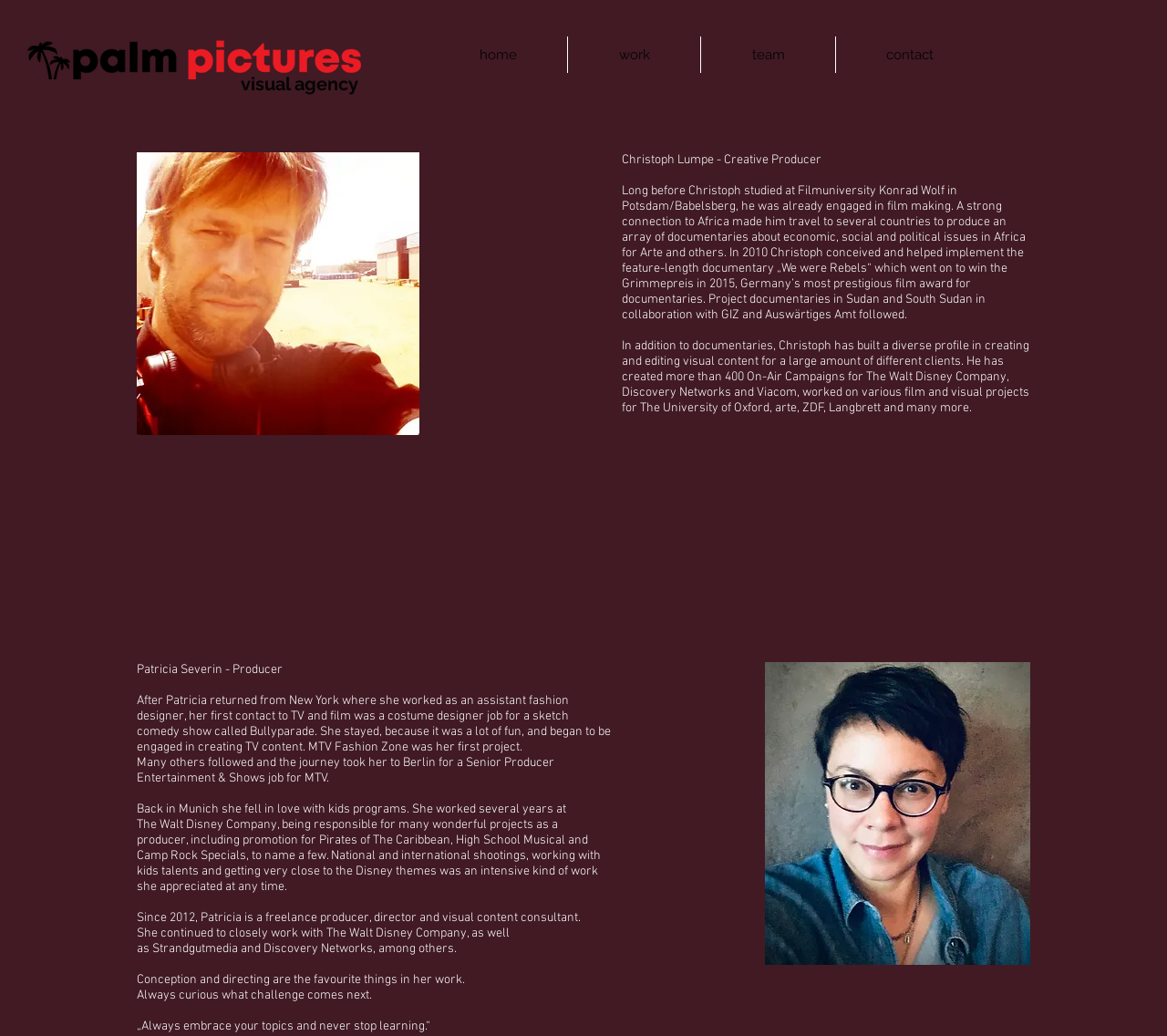Given the element description, predict the bounding box coordinates in the format (top-left x, top-left y, bottom-right x, bottom-right y). Make sure all values are between 0 and 1. Here is the element description: US Criminal Justice System

None